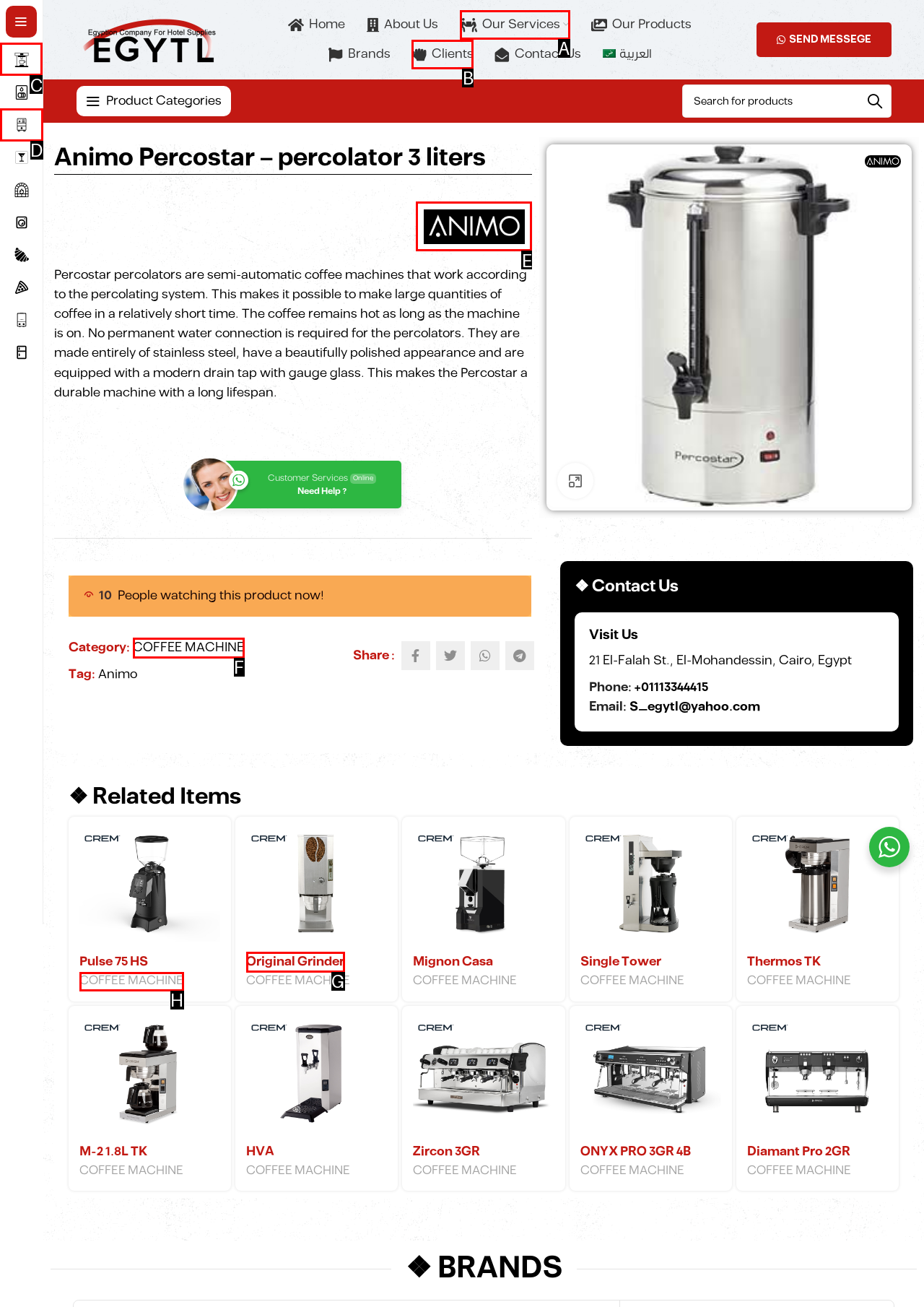Please indicate which HTML element should be clicked to fulfill the following task: Click on the 'COFFEE MACHINE' link. Provide the letter of the selected option.

C